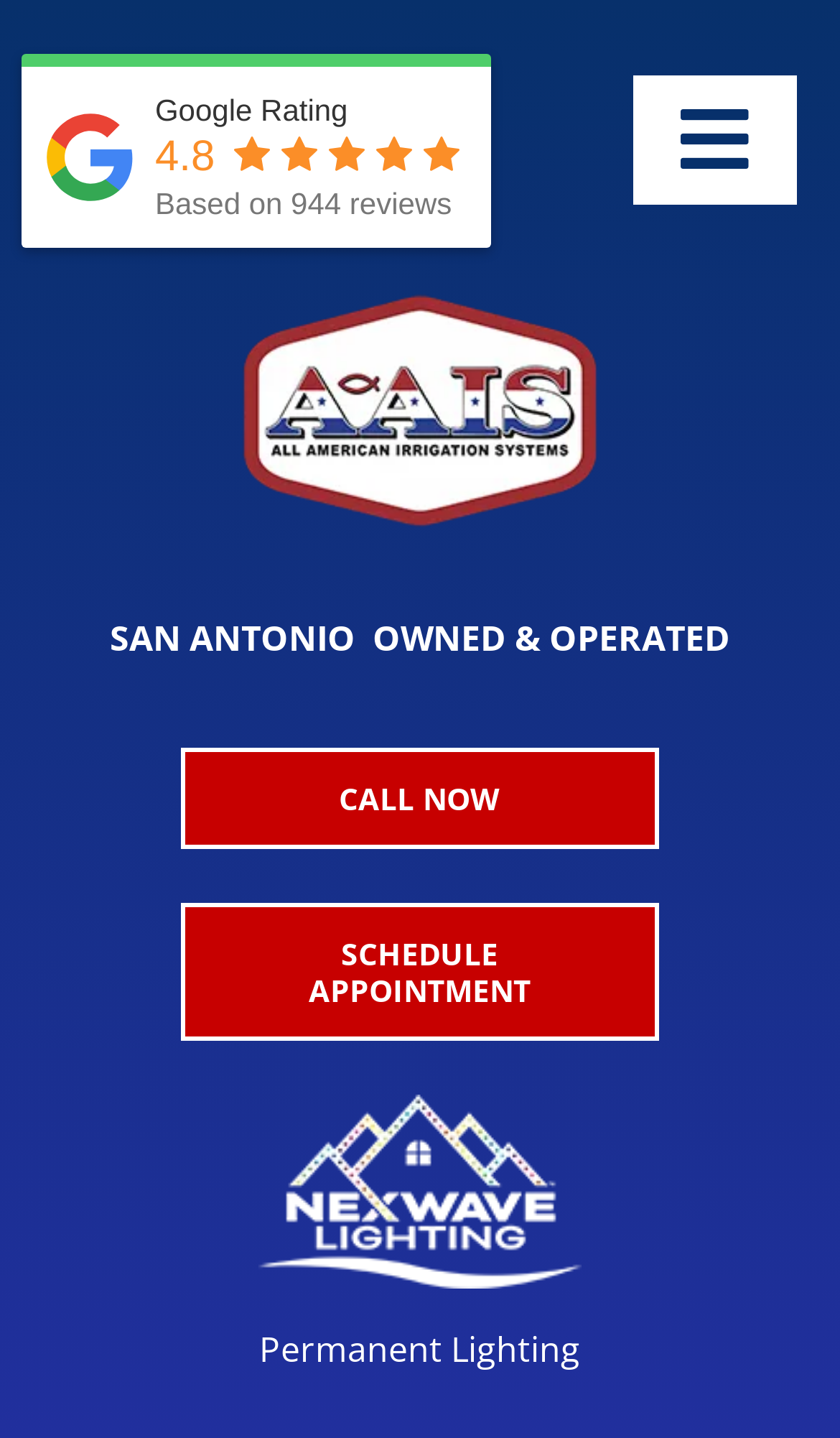Calculate the bounding box coordinates of the UI element given the description: "Toggle Navigation".

[0.754, 0.052, 0.949, 0.142]